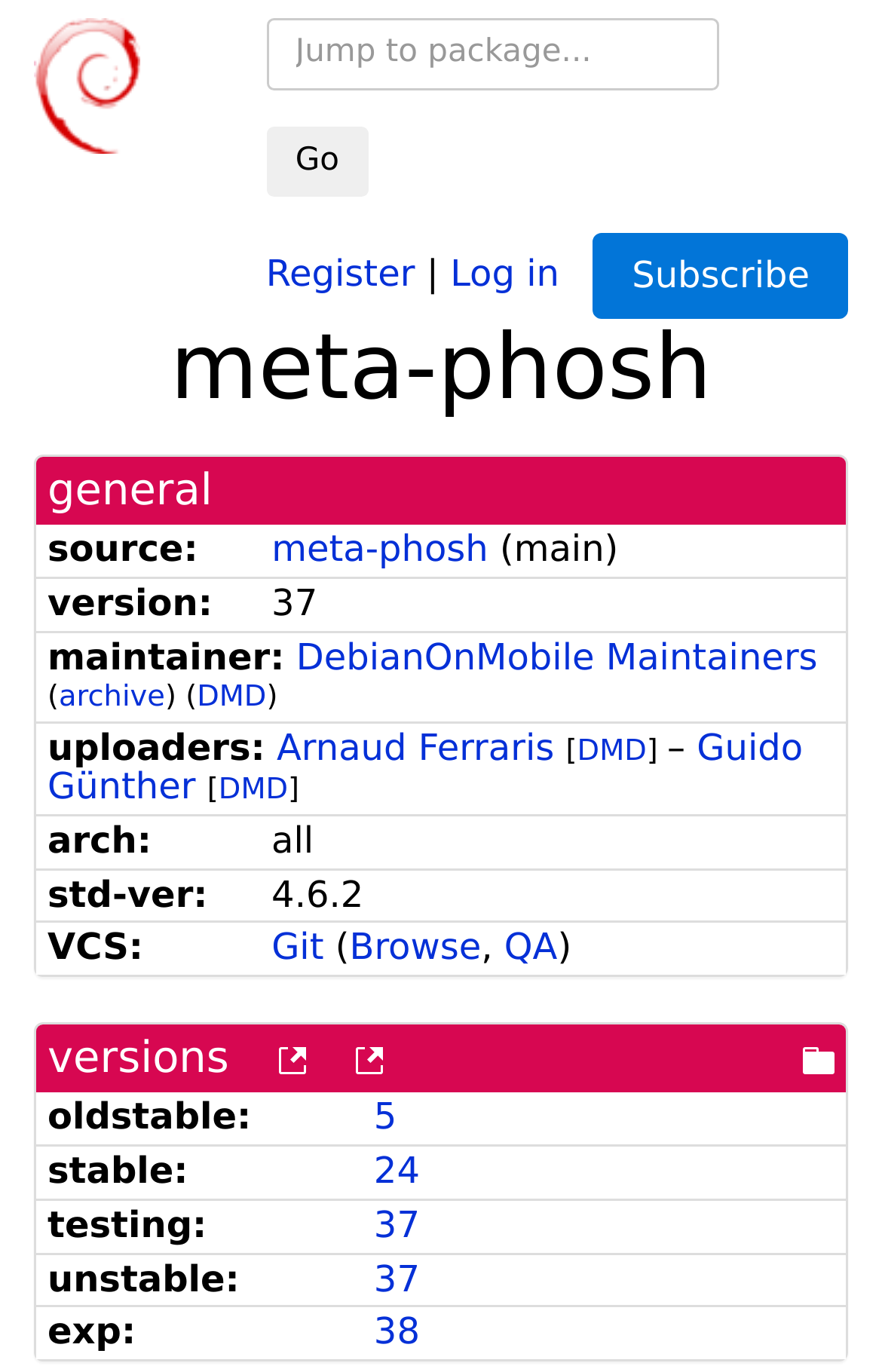Kindly determine the bounding box coordinates for the area that needs to be clicked to execute this instruction: "Subscribe to the package".

[0.673, 0.169, 0.962, 0.232]